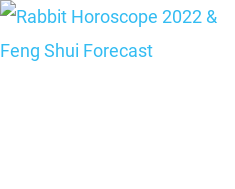Compose an extensive description of the image.

The image features a vibrant and engaging header for an article titled "Rabbit Horoscope 2022 & Feng Shui Forecast." It is presented in a visually appealing format that captures the theme of astrology and Feng Shui, likely featuring symbolic elements related to rabbits and harmony in living spaces. Below the image, the title is prominently displayed in a bright blue font, emphasizing the focus on horoscopes and their relevance to 2022. This element draws readers' attention to the insights and forecasts contained within the article, inviting them to explore how these mystical practices can influence their lives. The accompanying details suggest a connection to broader spiritual and lifestyle topics, appealing to enthusiasts of astrology and personal growth.